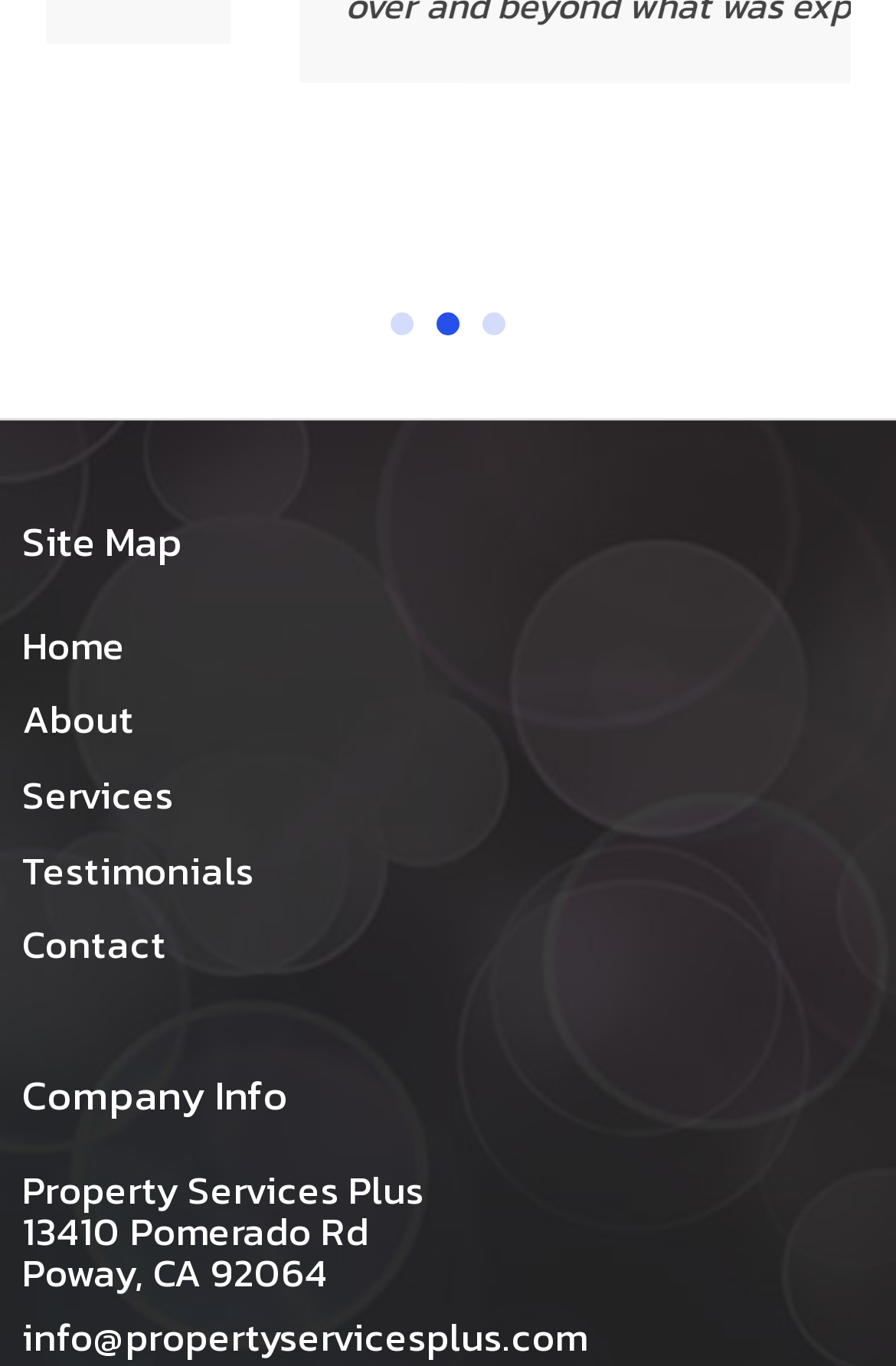Utilize the details in the image to give a detailed response to the question: What is the company name?

I found the company name by looking at the StaticText element with the text 'Property Services Plus' which is located under the 'Company Info' heading.